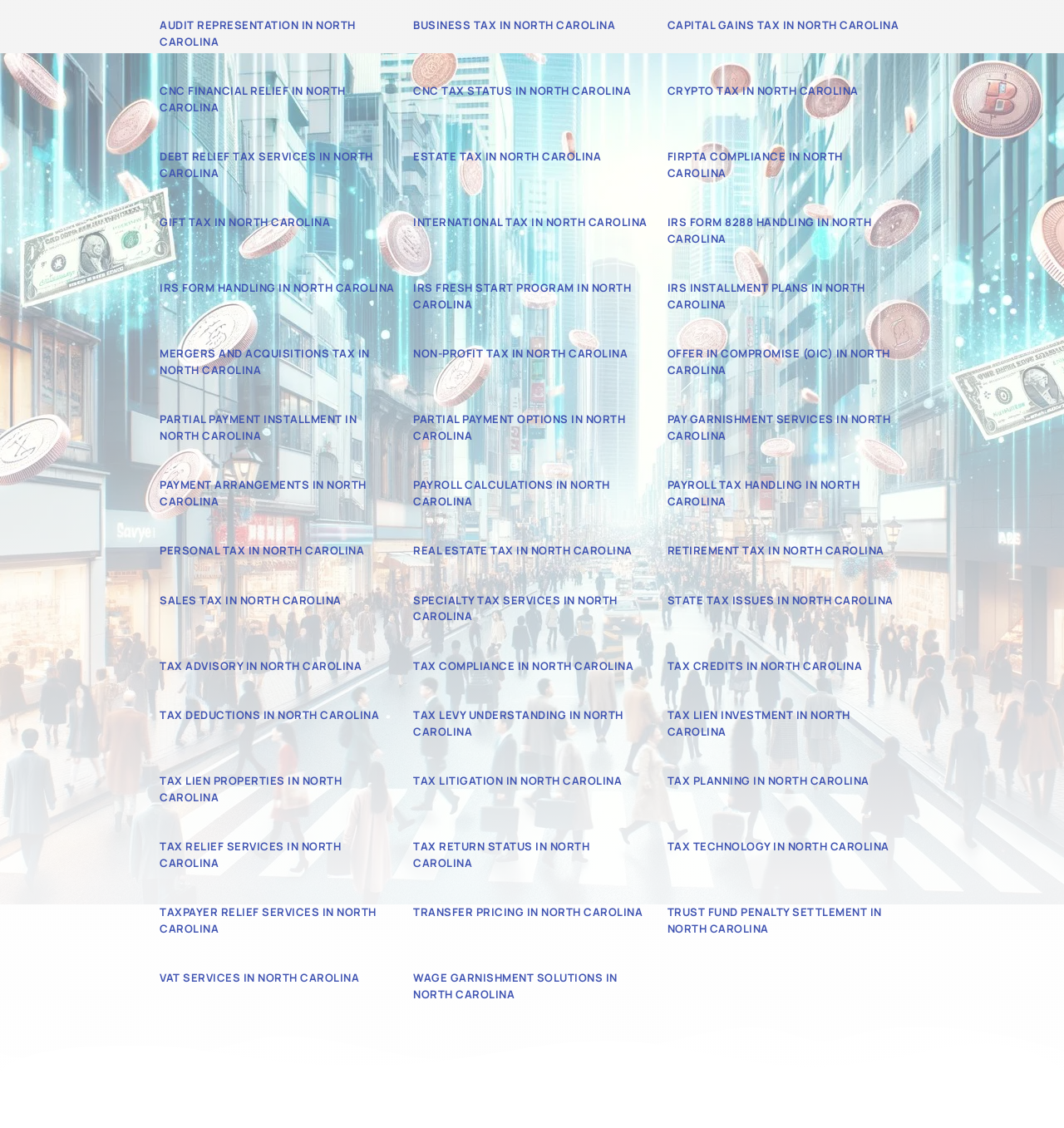Locate the bounding box coordinates of the UI element described by: "Retirement Tax in North Carolina". The bounding box coordinates should consist of four float numbers between 0 and 1, i.e., [left, top, right, bottom].

[0.627, 0.481, 0.831, 0.495]